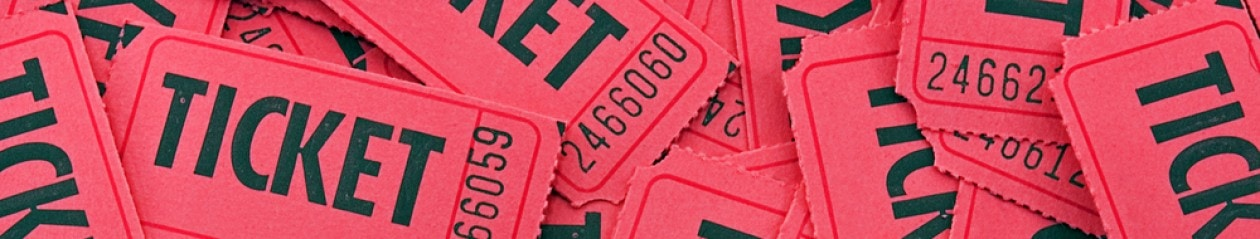What type of event is associated with the tickets?
Carefully analyze the image and provide a thorough answer to the question.

The caption suggests that the tickets are associated with attending a live performance or event, such as a play, which is reinforced by the mention of the 'Harm' play at the Bush Theatre in the accompanying theatre reviews.